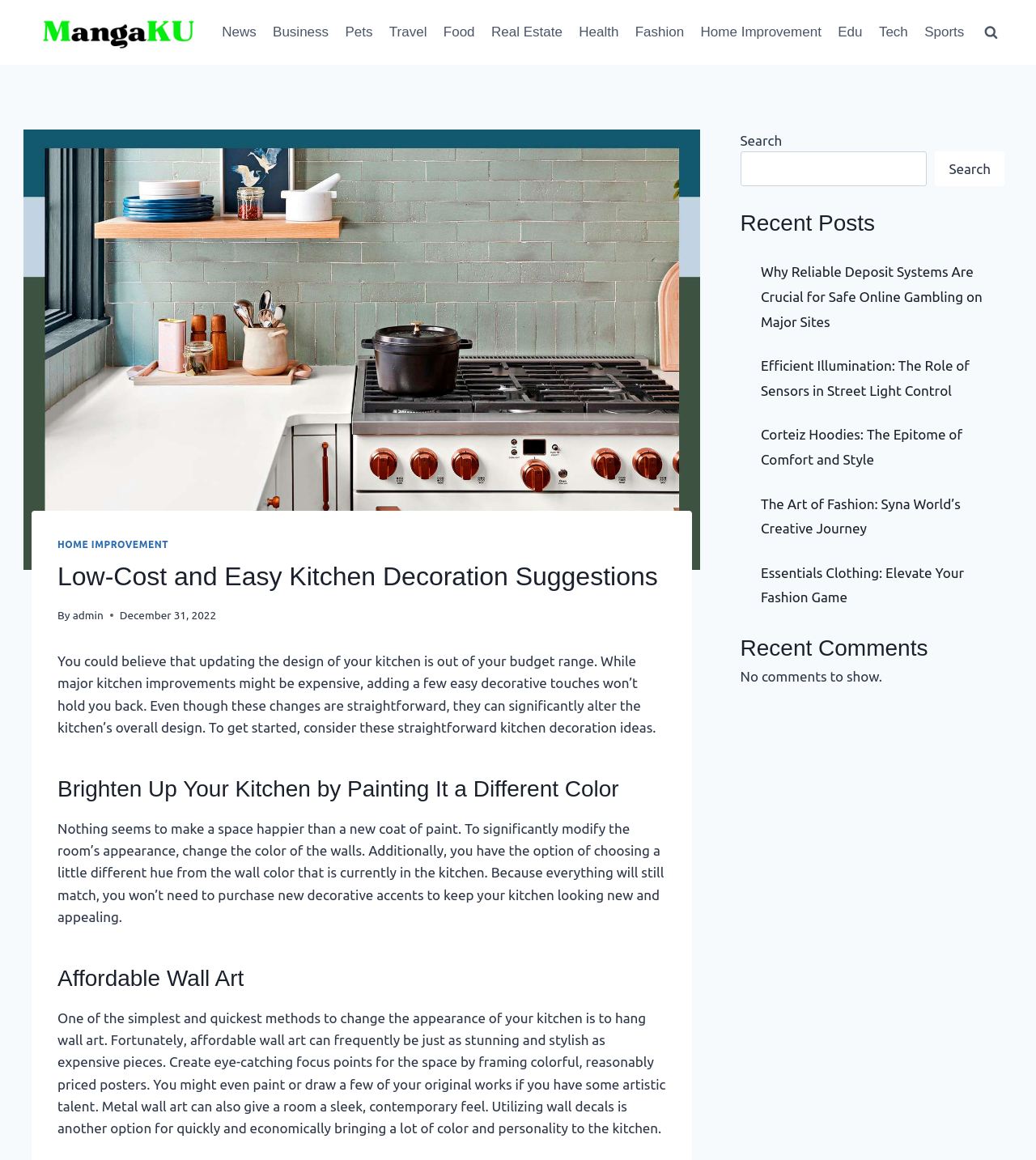Determine the bounding box coordinates of the area to click in order to meet this instruction: "Click on the 'Home Improvement' link".

[0.055, 0.465, 0.163, 0.474]